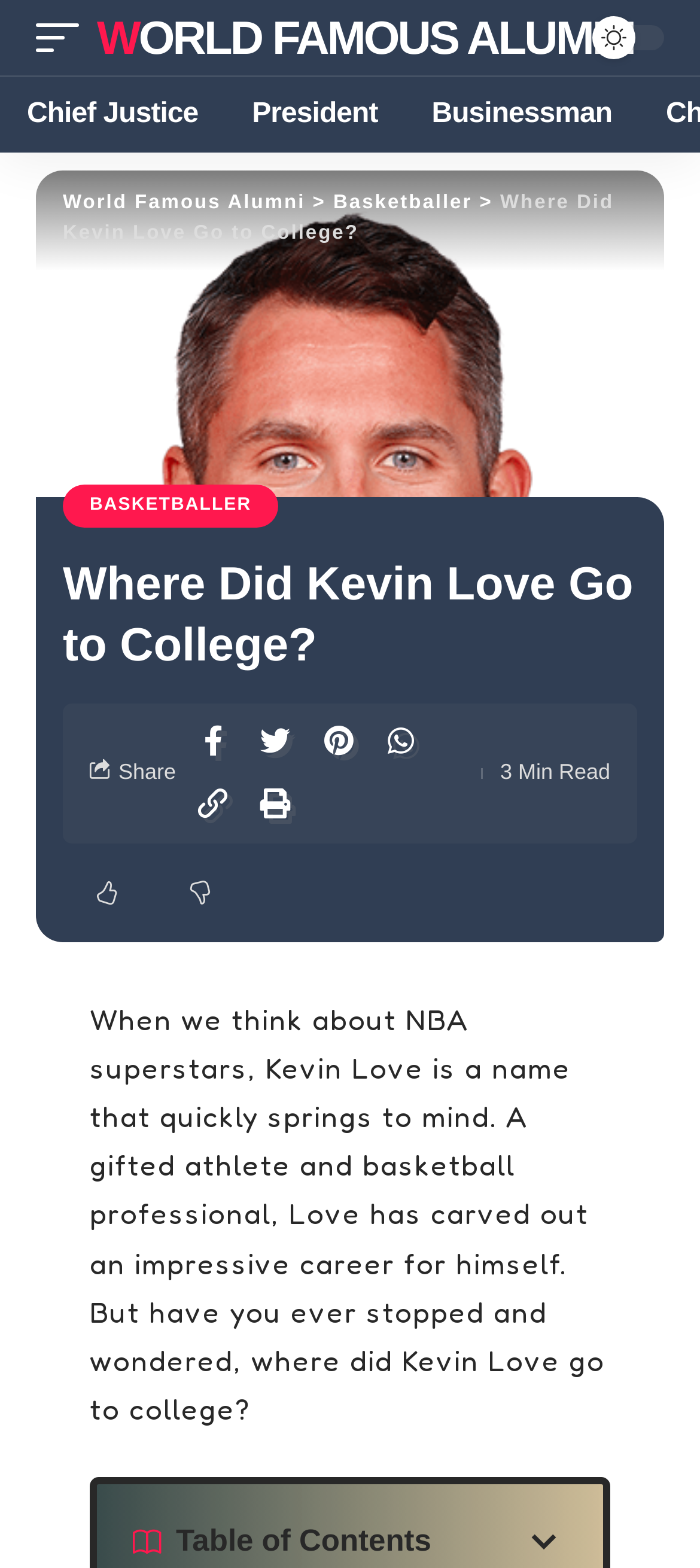Please specify the bounding box coordinates of the region to click in order to perform the following instruction: "Visit Olive Tree Ministries".

None